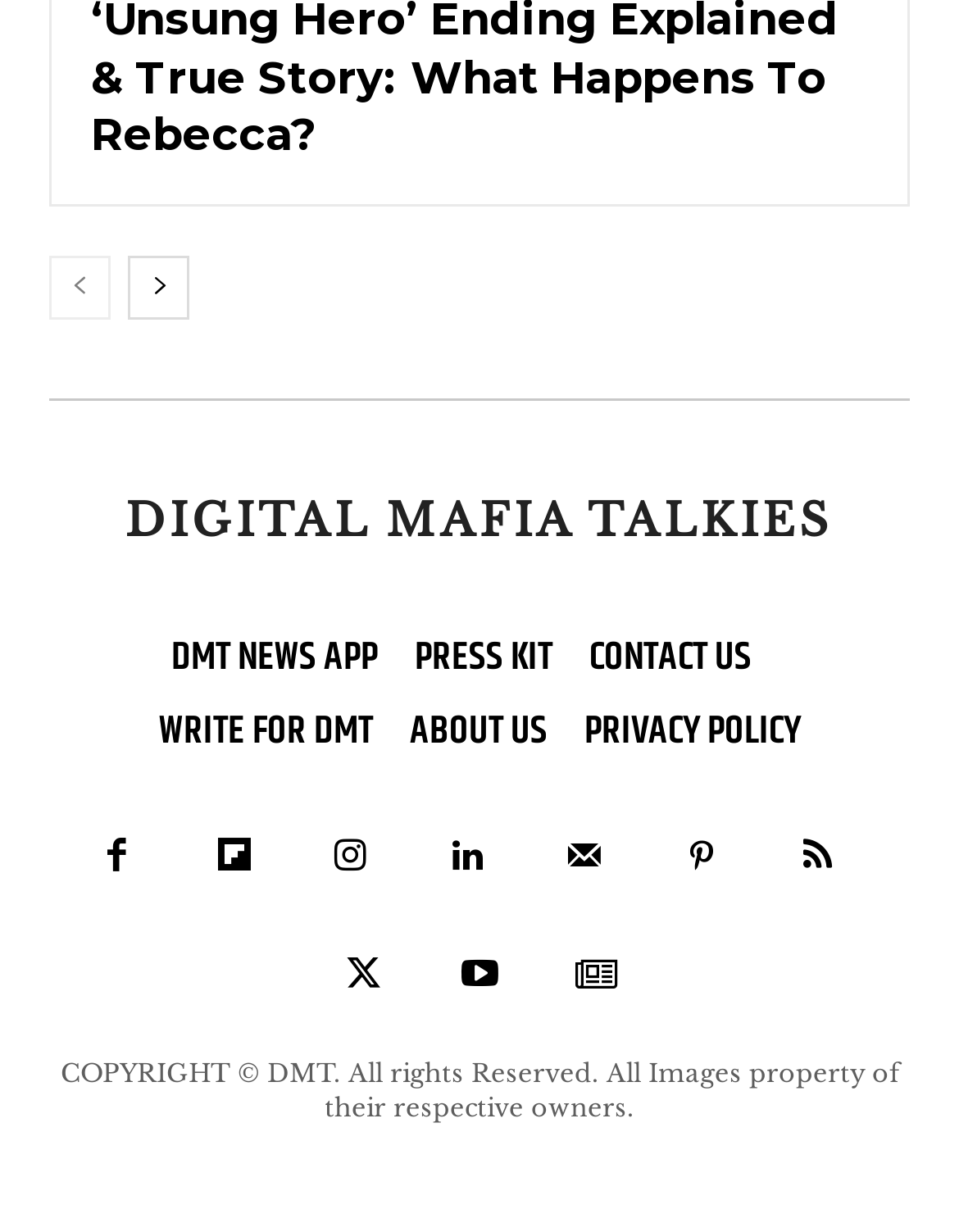How many social media links are there?
Refer to the image and offer an in-depth and detailed answer to the question.

There are 7 social media links on the page, which are represented by icons with OCR text '', '', '', '', '', '', and ''. These links are located at the bottom of the page with bounding boxes ranging from [0.074, 0.659, 0.17, 0.734] to [0.804, 0.659, 0.901, 0.734].